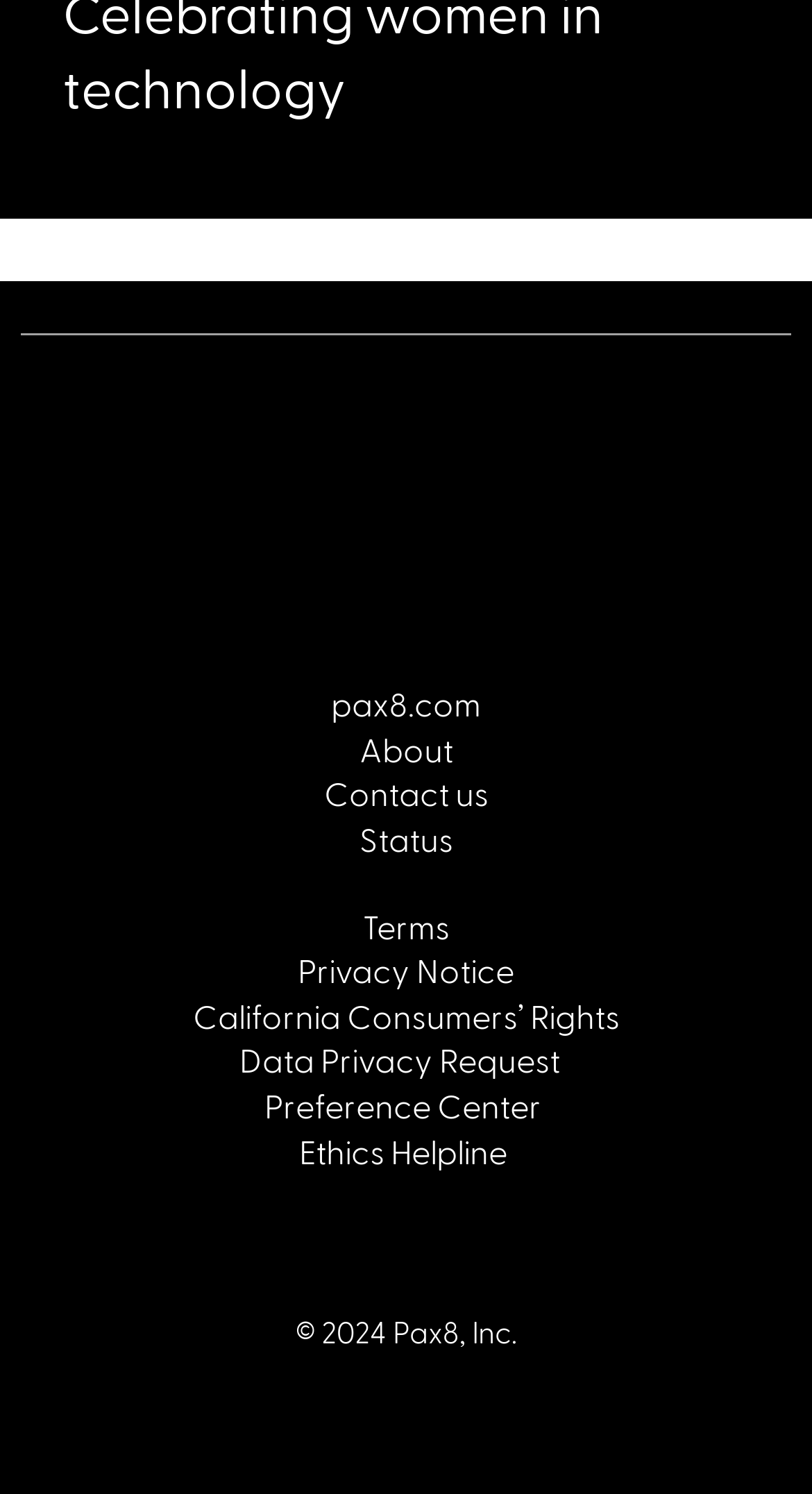Determine the bounding box coordinates of the area to click in order to meet this instruction: "visit pax8.com".

[0.408, 0.458, 0.592, 0.484]